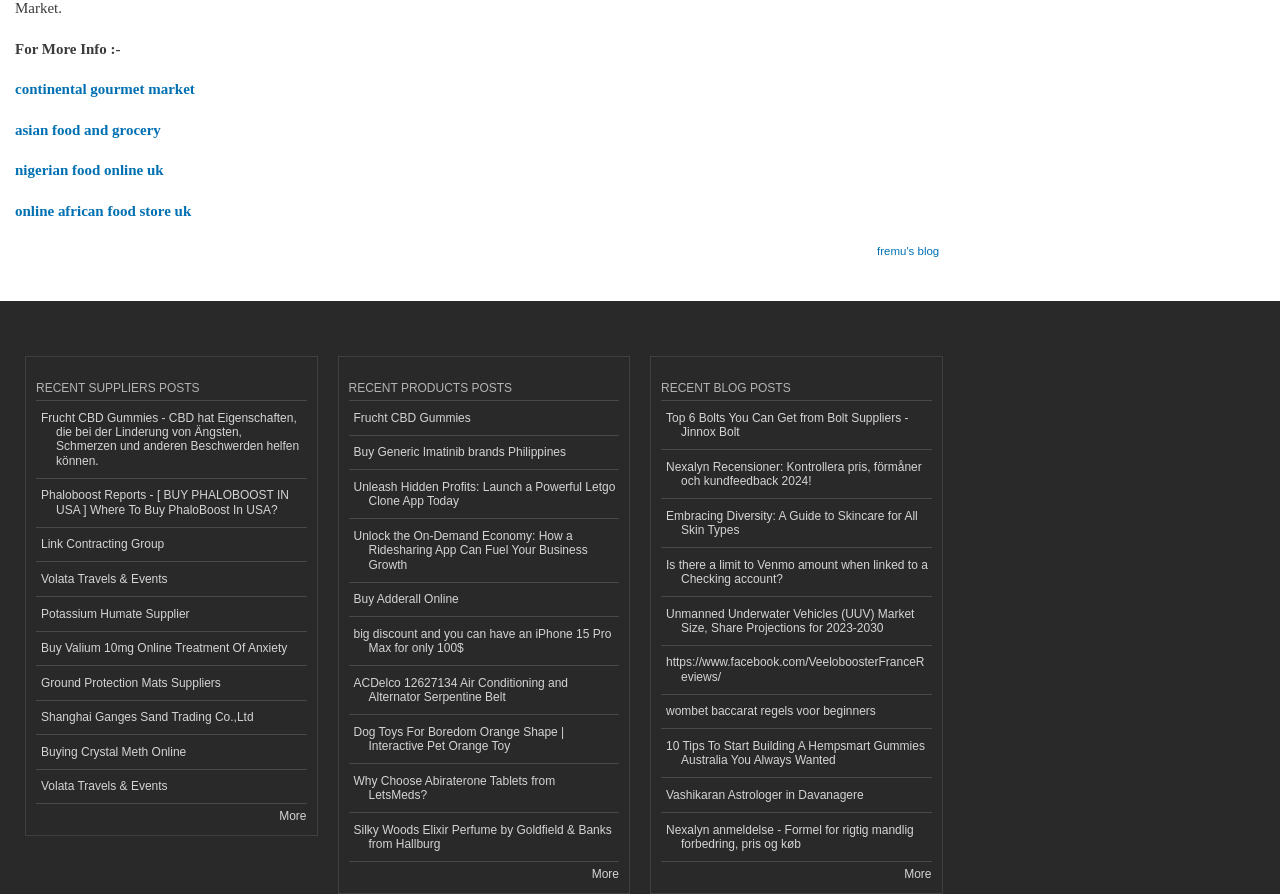What is the category of posts above 'Frucht CBD Gummies'?
Based on the image, answer the question with a single word or brief phrase.

RECENT SUPPLIERS POSTS